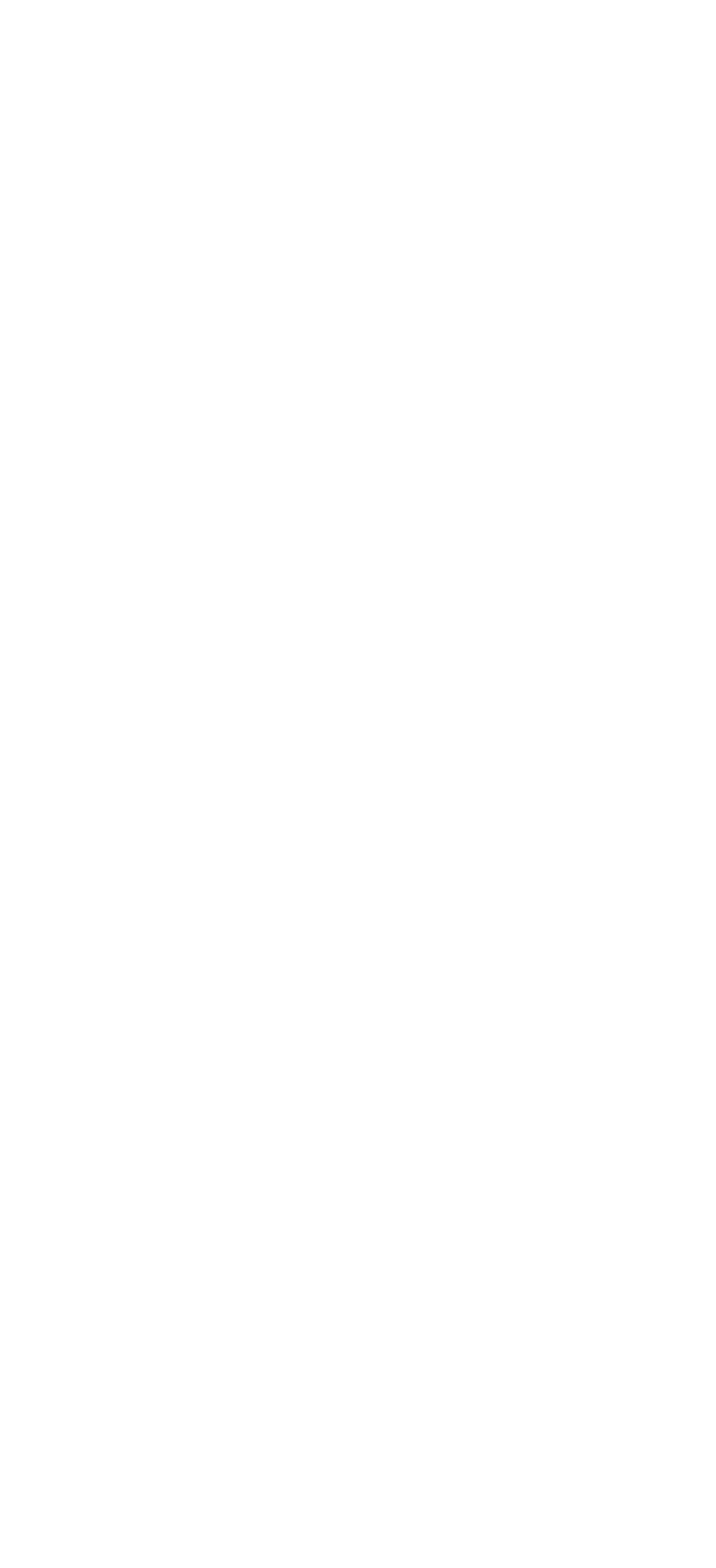What is the link related to company information? Look at the image and give a one-word or short phrase answer.

About us